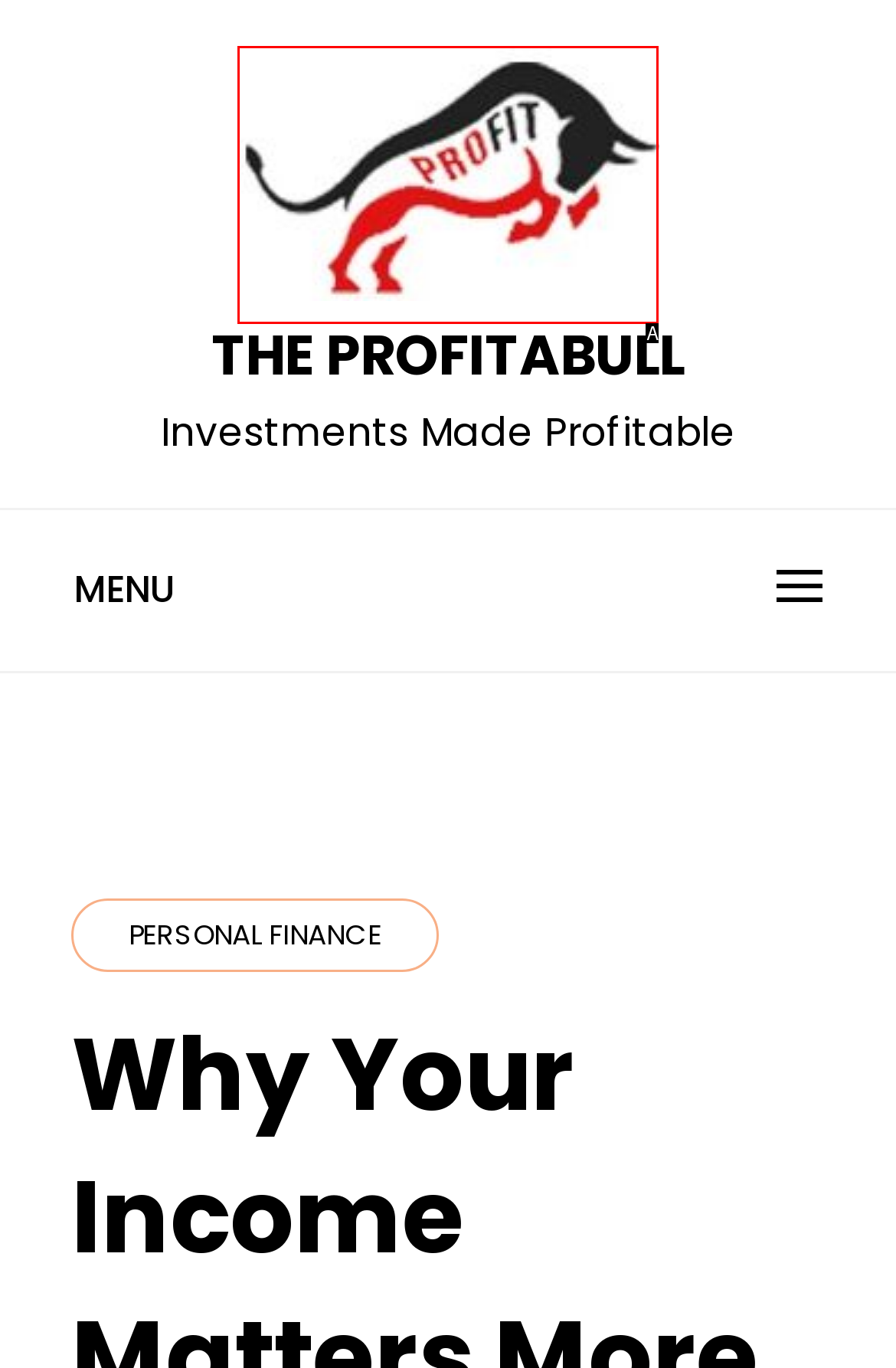Select the HTML element that fits the following description: parent_node: THE PROFITABULL
Provide the letter of the matching option.

A